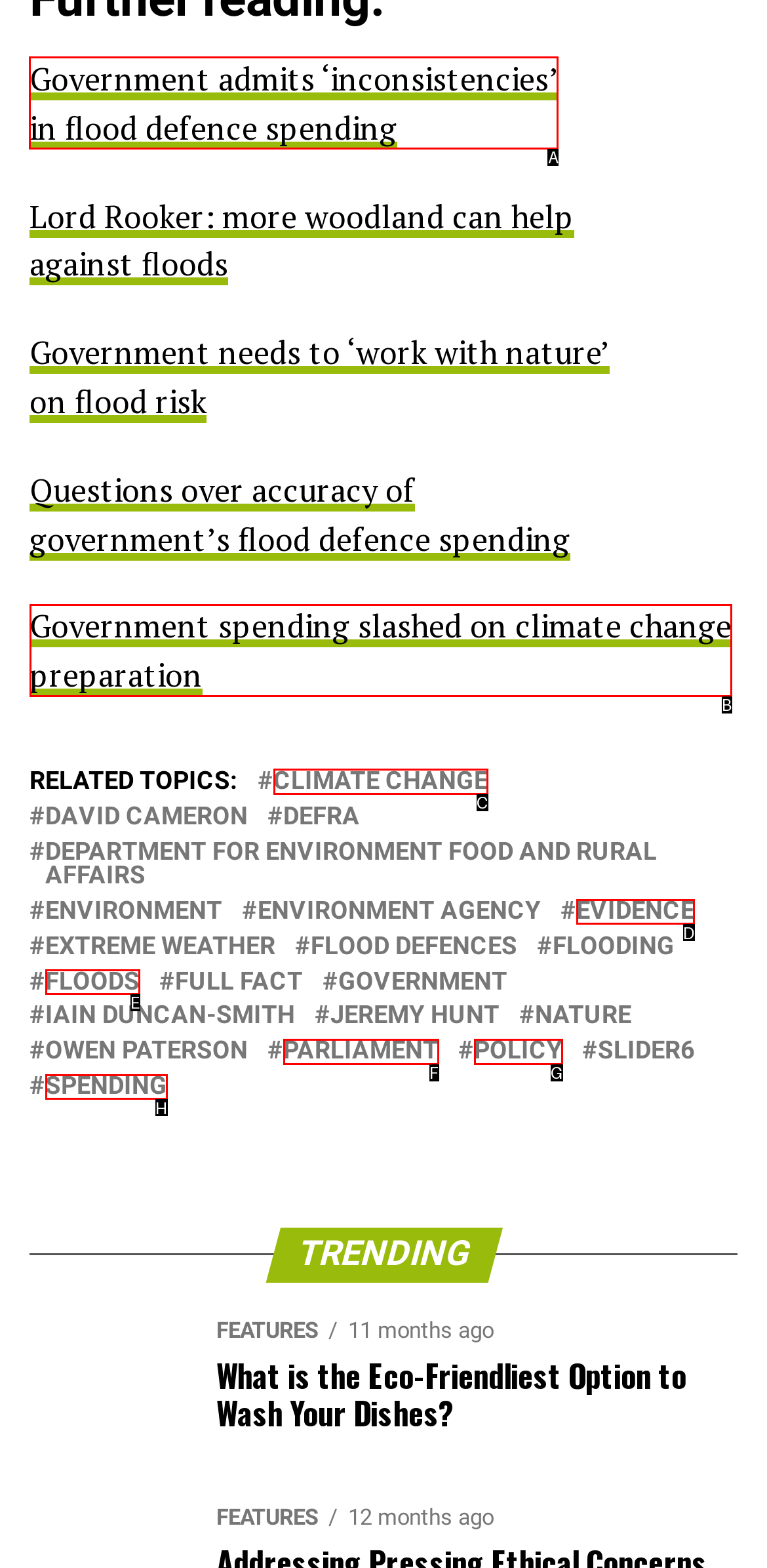Point out the letter of the HTML element you should click on to execute the task: Read about government admits inconsistencies in flood defence spending
Reply with the letter from the given options.

A